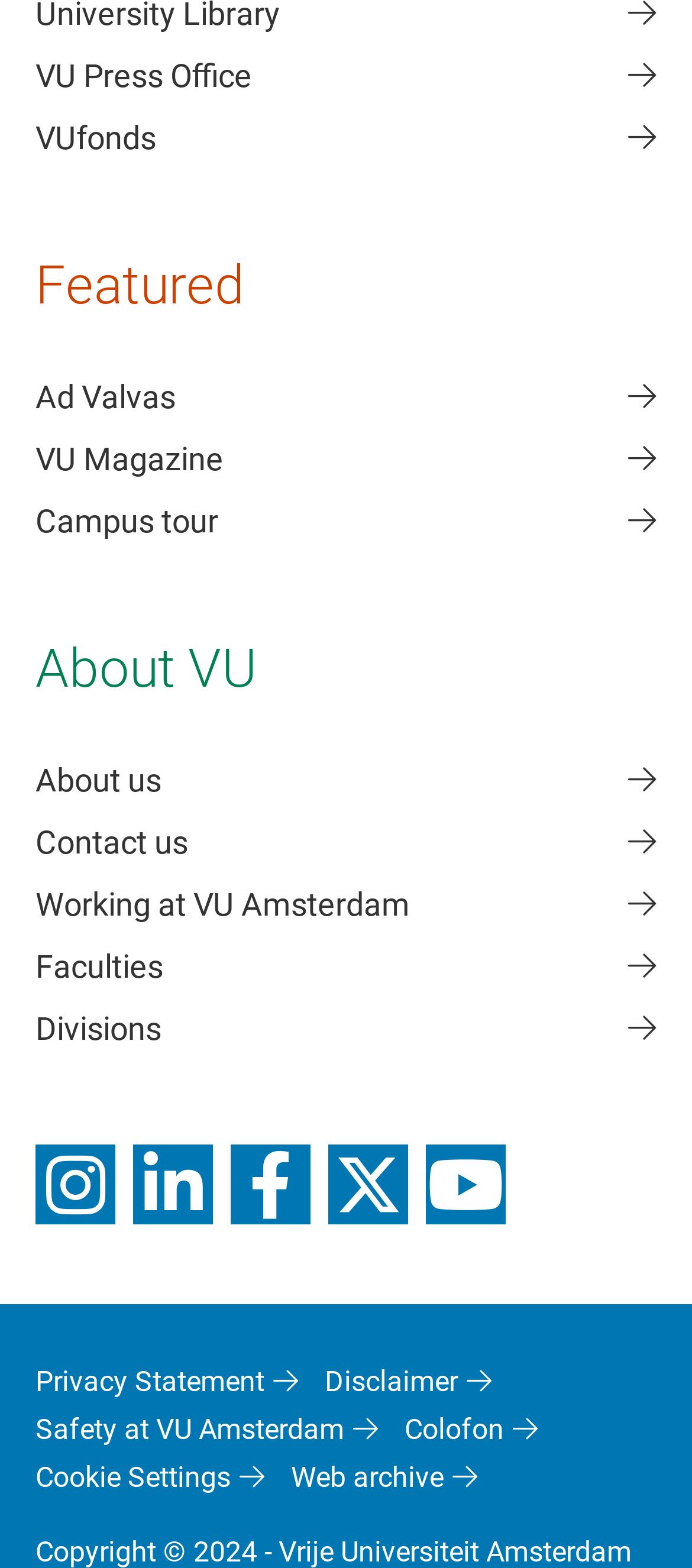How many social media links are there?
Refer to the screenshot and answer in one word or phrase.

5